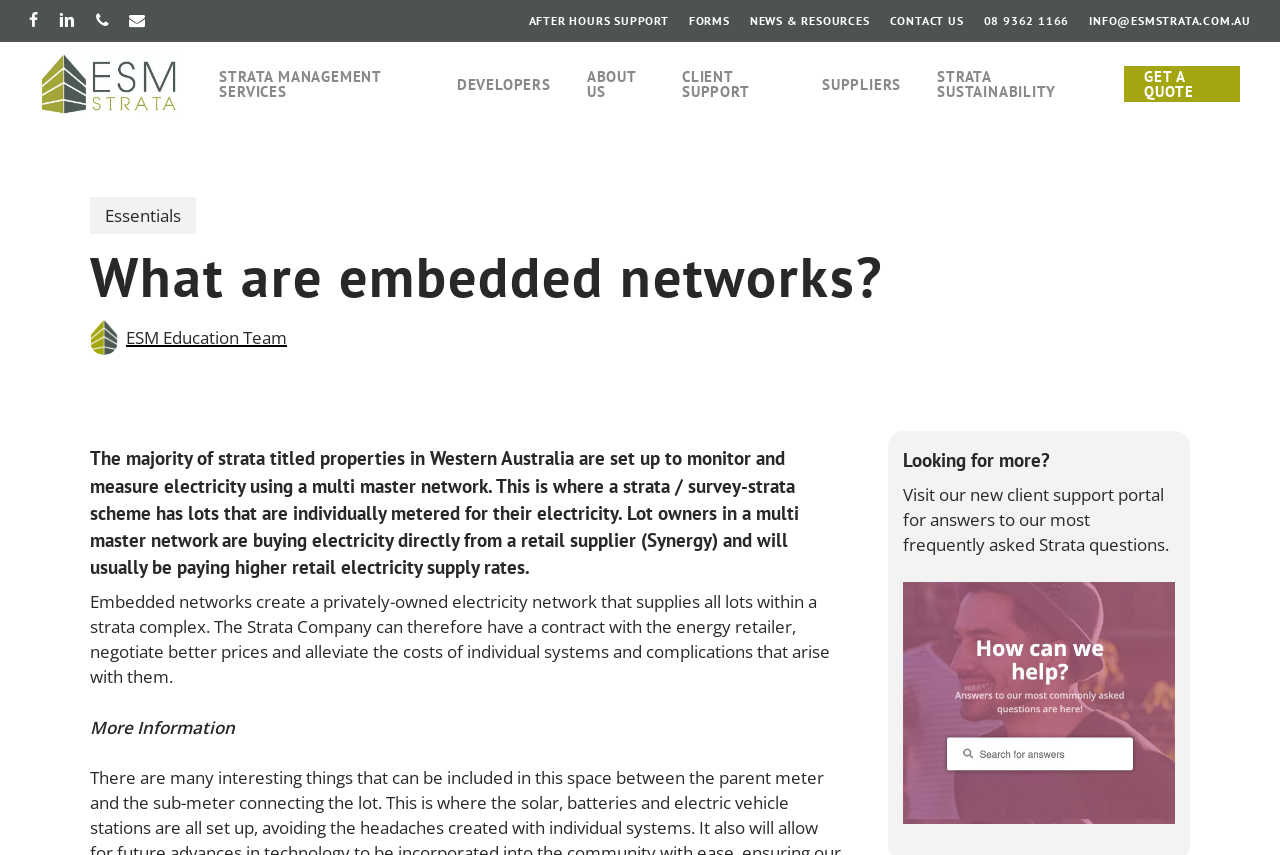What is the benefit of embedded networks?
Examine the image and give a concise answer in one word or a short phrase.

Alleviate individual system costs